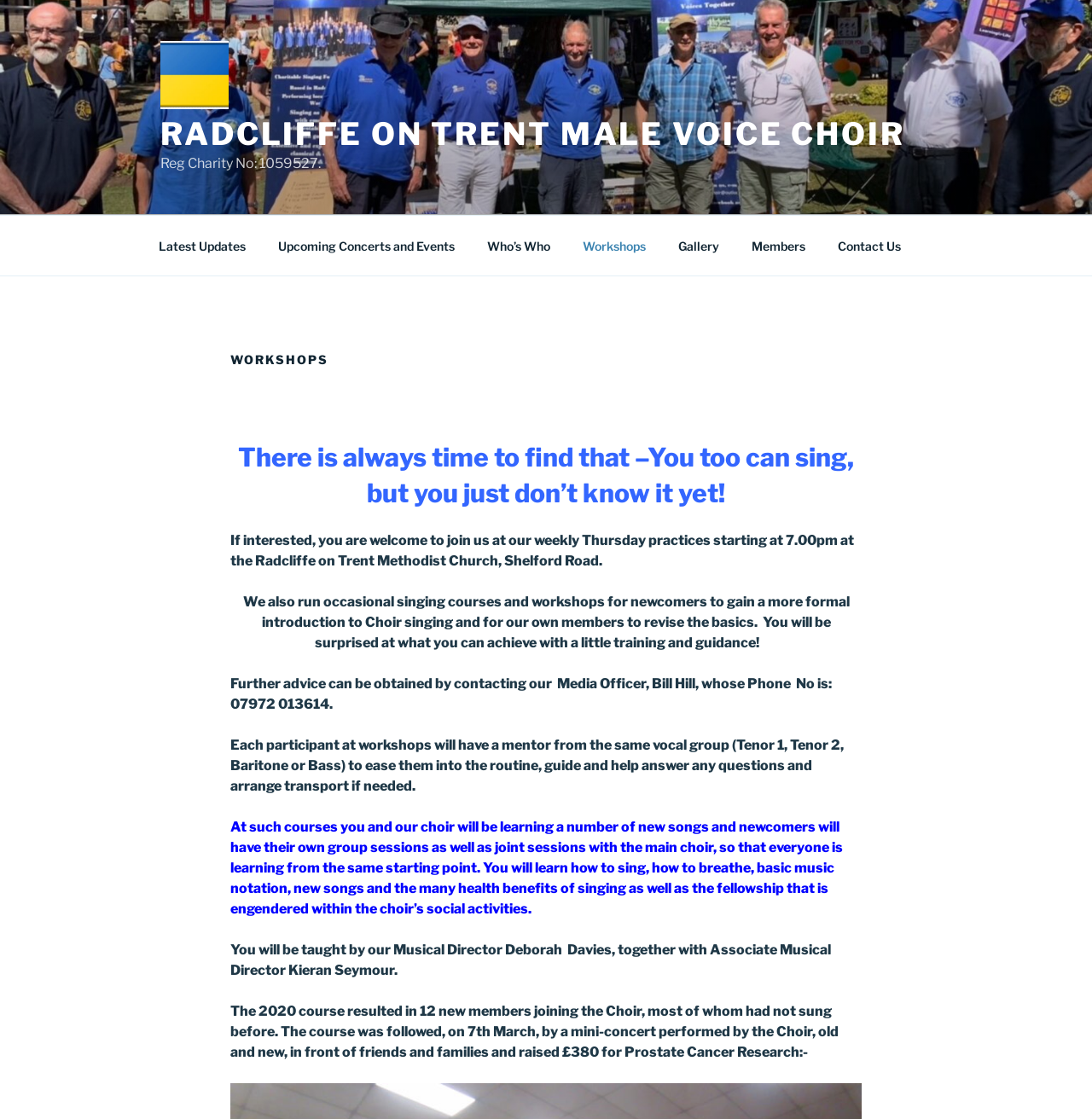Find the bounding box coordinates of the area to click in order to follow the instruction: "Click the 'Subscribe' button".

None